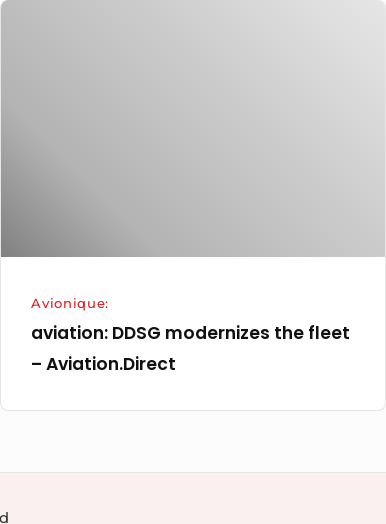Answer the question with a brief word or phrase:
Is the article from Aviation.Direct?

Yes